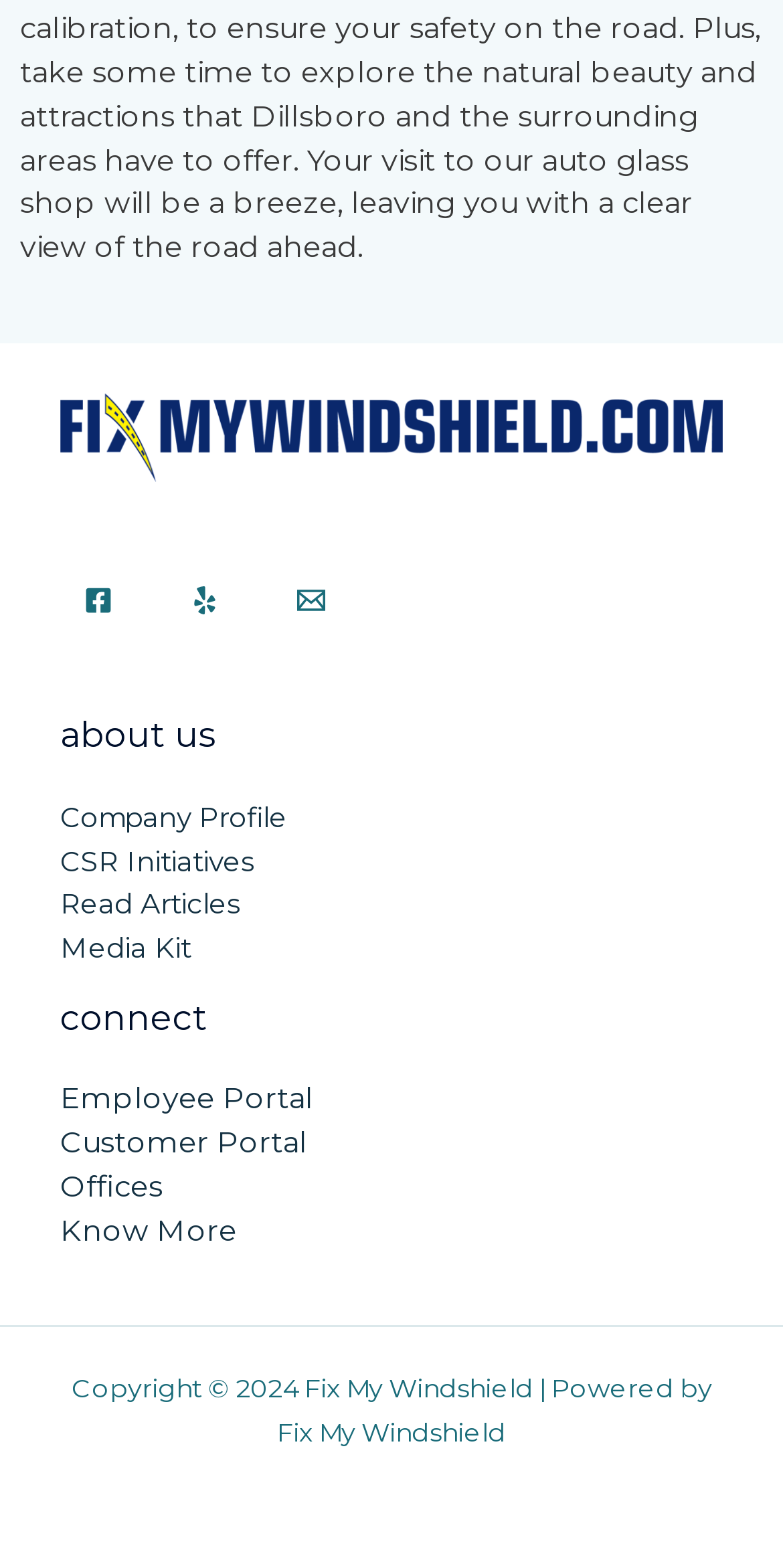Locate the coordinates of the bounding box for the clickable region that fulfills this instruction: "access Employee Portal".

[0.077, 0.689, 0.4, 0.713]